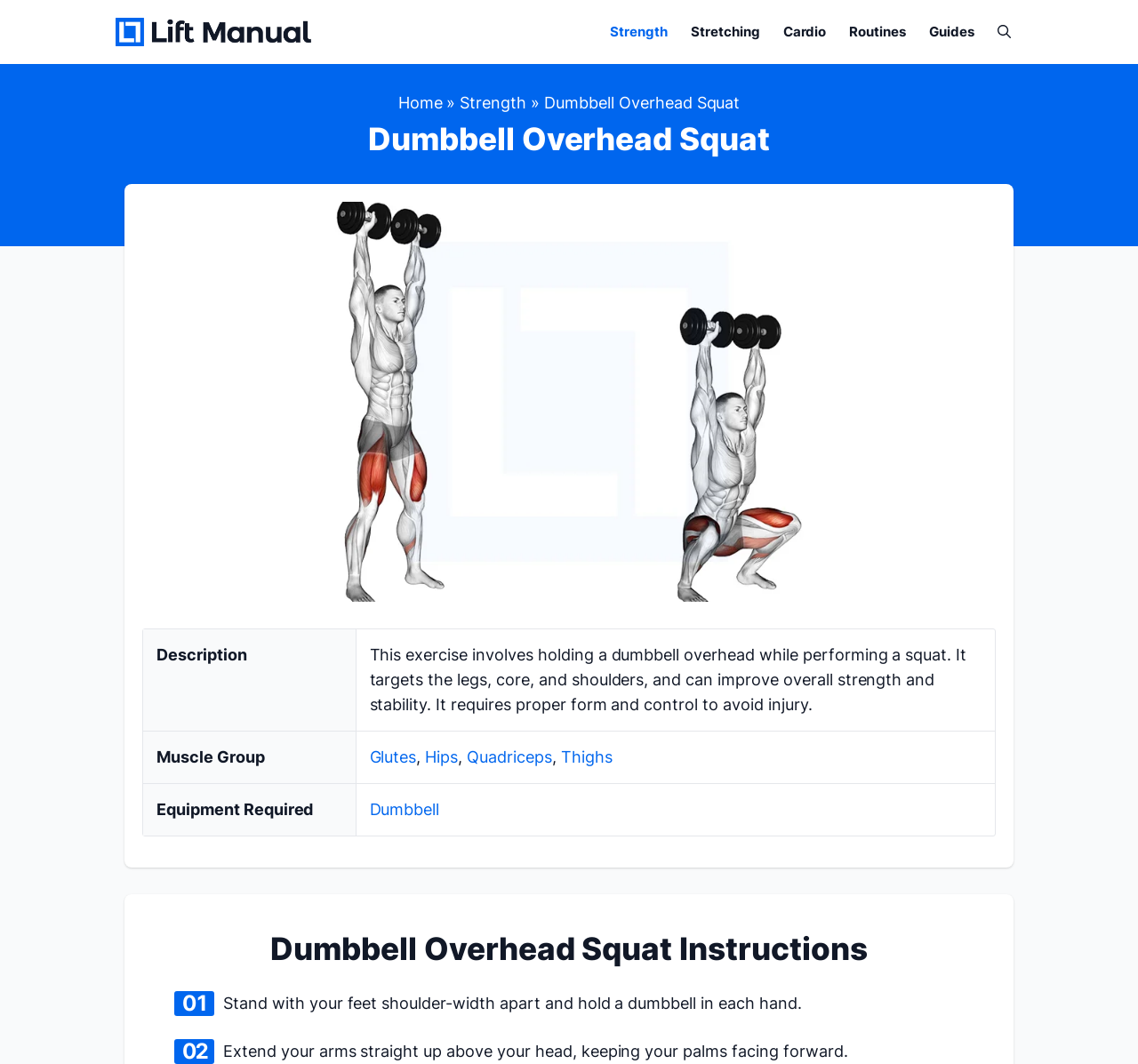Based on the image, please elaborate on the answer to the following question:
How should you hold the dumbbell during this exercise?

I found the answer by reading the instruction 'Extend your arms straight up above your head, keeping your palms facing forward.'